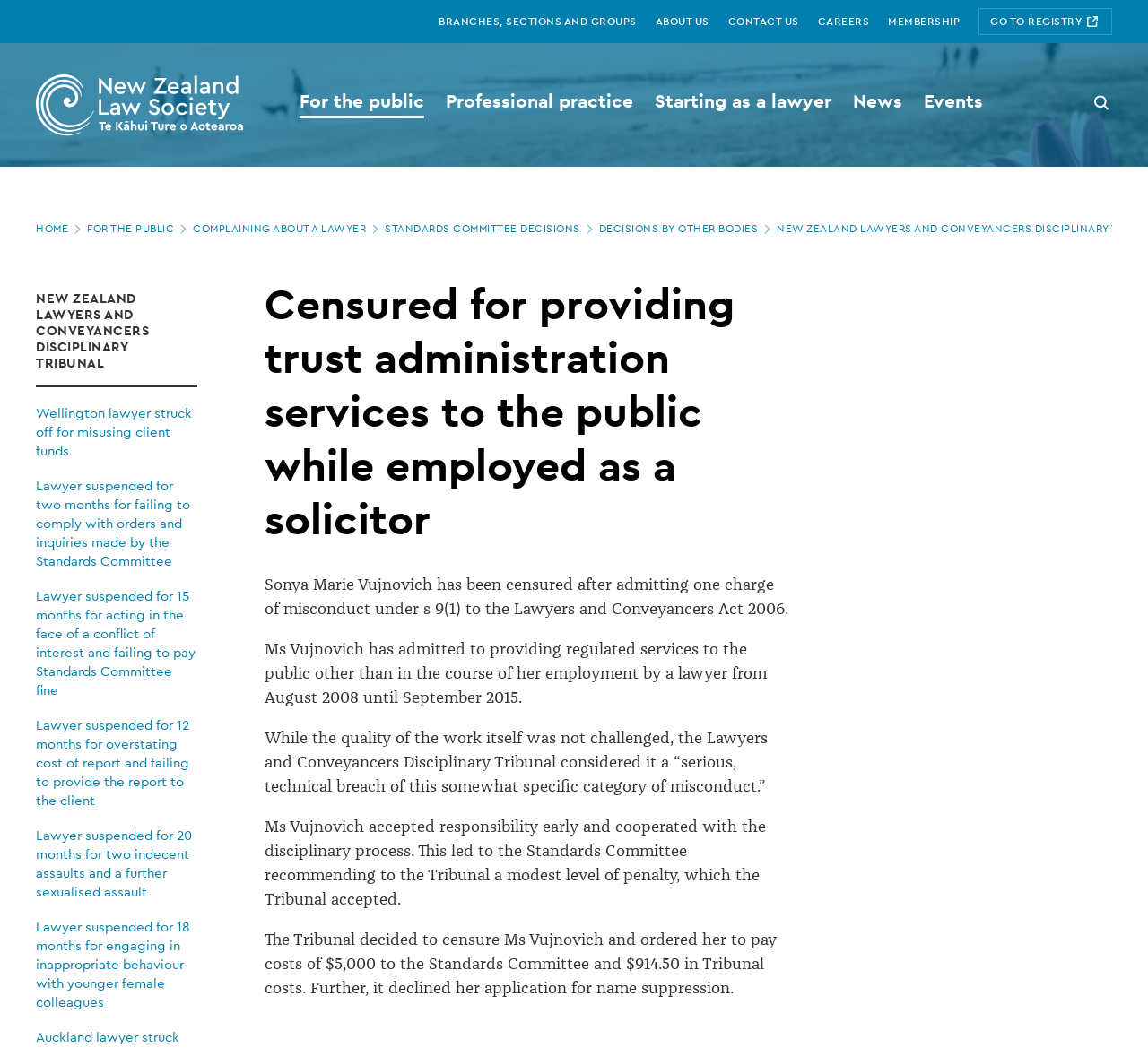What is the duration of Ms Vujnovich's misconduct?
Can you provide a detailed and comprehensive answer to the question?

I found the answer by reading the text content of the webpage, specifically the section that describes Ms Vujnovich's misconduct. The text states 'Ms Vujnovich has admitted to providing regulated services to the public other than in the course of her employment by a lawyer from August 2008 until September 2015.' which indicates that the duration of her misconduct is from August 2008 to September 2015.